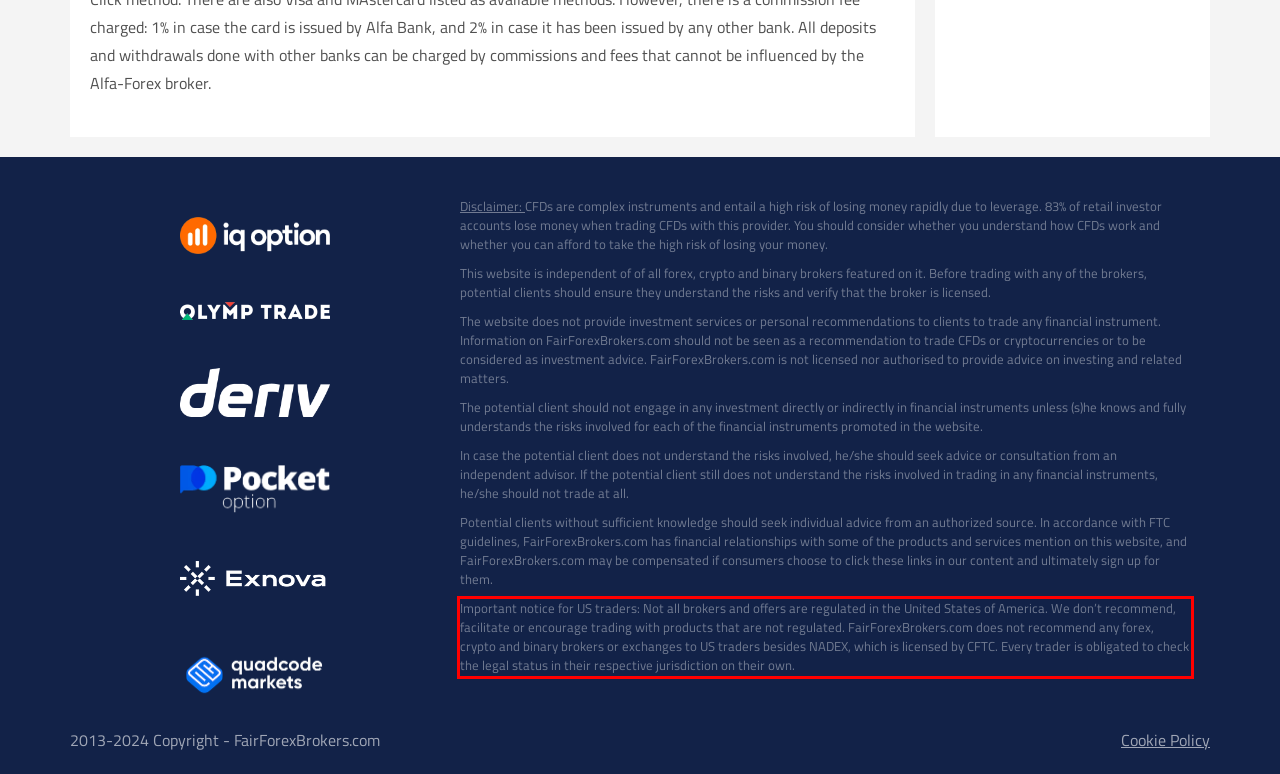Extract and provide the text found inside the red rectangle in the screenshot of the webpage.

Important notice for US traders: Not all brokers and offers are regulated in the United States of America. We don’t recommend, facilitate or encourage trading with products that are not regulated. FairForexBrokers.com does not recommend any forex, crypto and binary brokers or exchanges to US traders besides NADEX, which is licensed by CFTC. Every trader is obligated to check the legal status in their respective jurisdiction on their own.